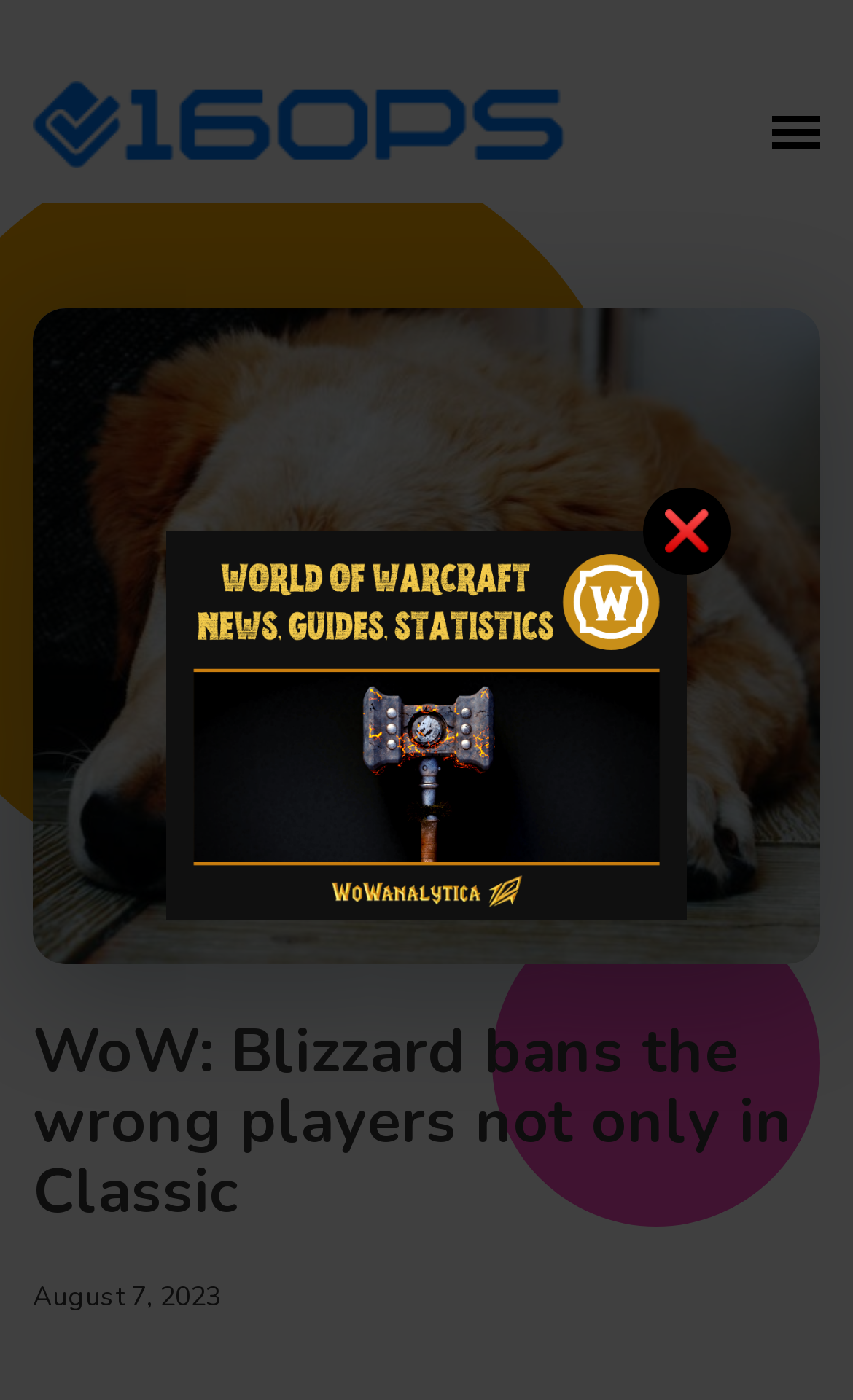What is the symbol on the right side of the webpage?
Look at the image and provide a short answer using one word or a phrase.

❌